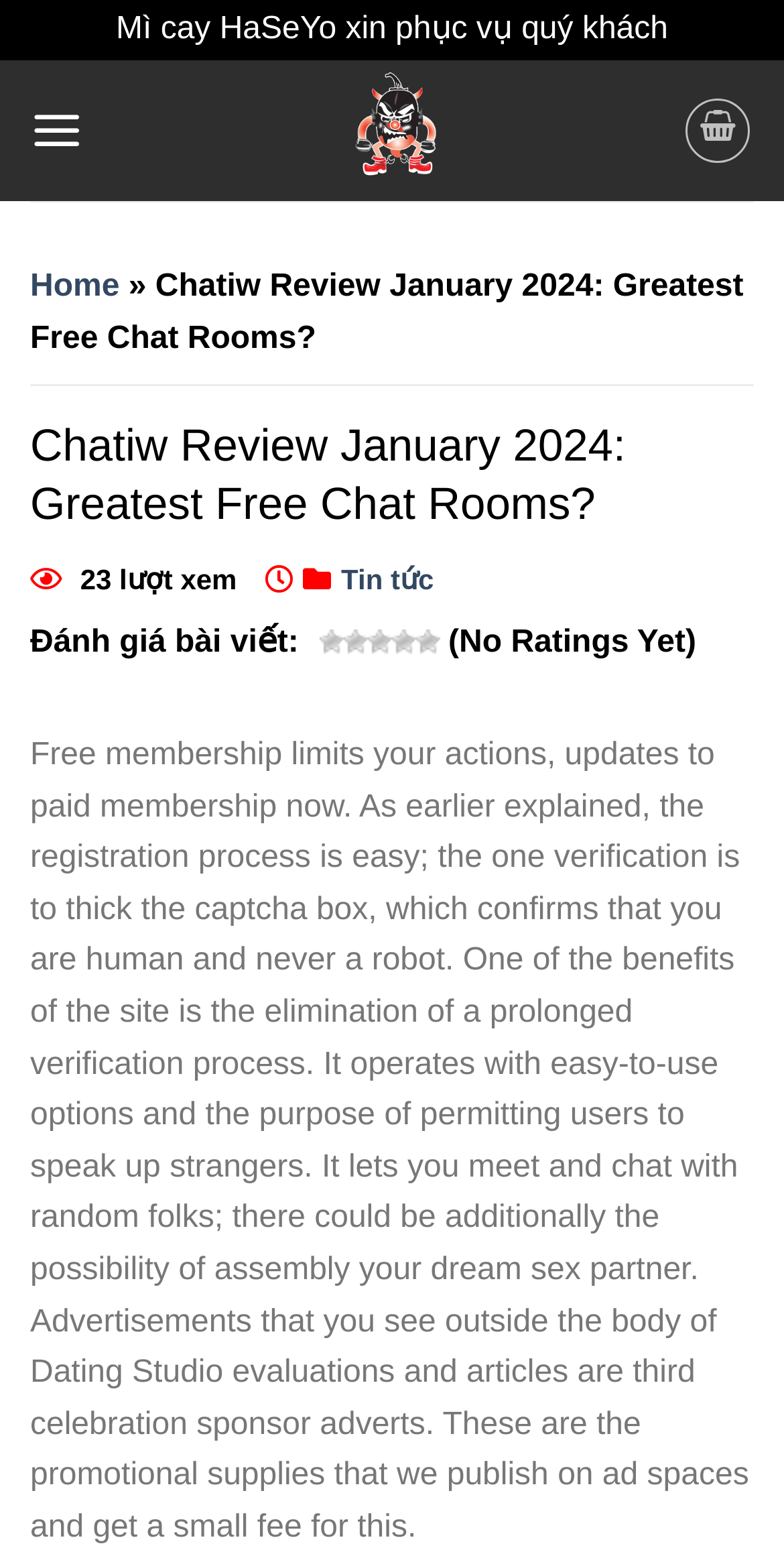Give a detailed account of the webpage, highlighting key information.

The webpage is a review of Chatiw, a free chat room service, with the title "Chatiw Review January 2024: Greatest Free Chat Rooms?" displayed prominently at the top. Below the title, there is a header section with a logo image of "Mì Cay Haseyo" and a link to the main menu. 

On the top-right corner, there is a navigation section with links to "Home" and other pages, indicated by an icon. Below this section, there is a heading that repeats the title of the review. 

The review itself is a long paragraph of text that describes the benefits of Chatiw, including the ease of registration and the elimination of prolonged verification processes. It also mentions the possibility of meeting random people and potential sex partners. The text also notes that advertisements on the page are sponsored by third-party advertisers.

To the left of the review, there is a section with a rating system, consisting of five star images, although no rating has been given yet. Above the rating system, there is a text indicating that the review has 23 views. 

There are several links on the page, including "Tin tức" and "Menu", which are located at the top of the page. The overall layout of the page is organized, with clear headings and concise text.